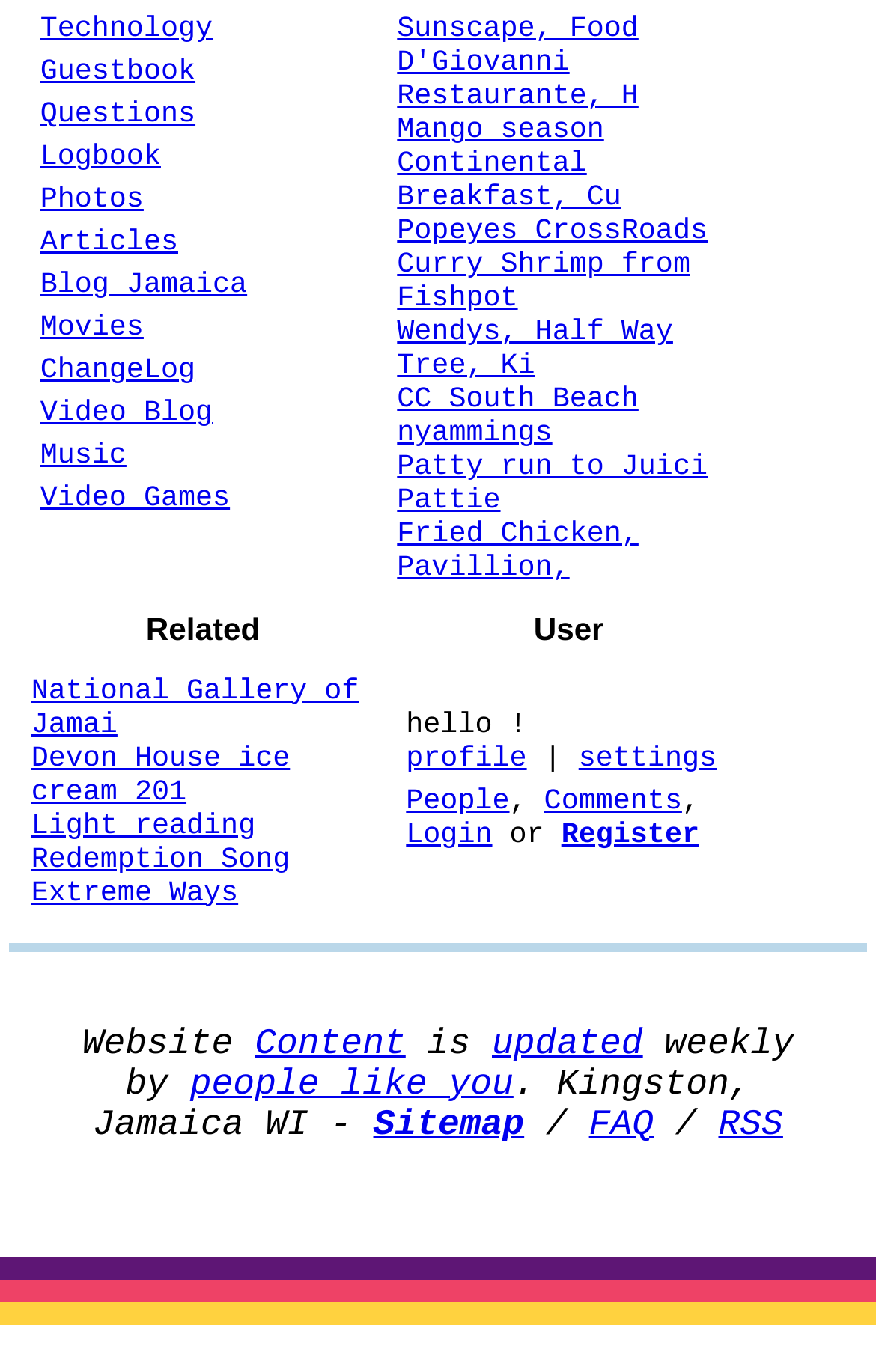Identify the bounding box coordinates of the element that should be clicked to fulfill this task: "Read the latest blog post". The coordinates should be provided as four float numbers between 0 and 1, i.e., [left, top, right, bottom].

[0.046, 0.195, 0.282, 0.22]